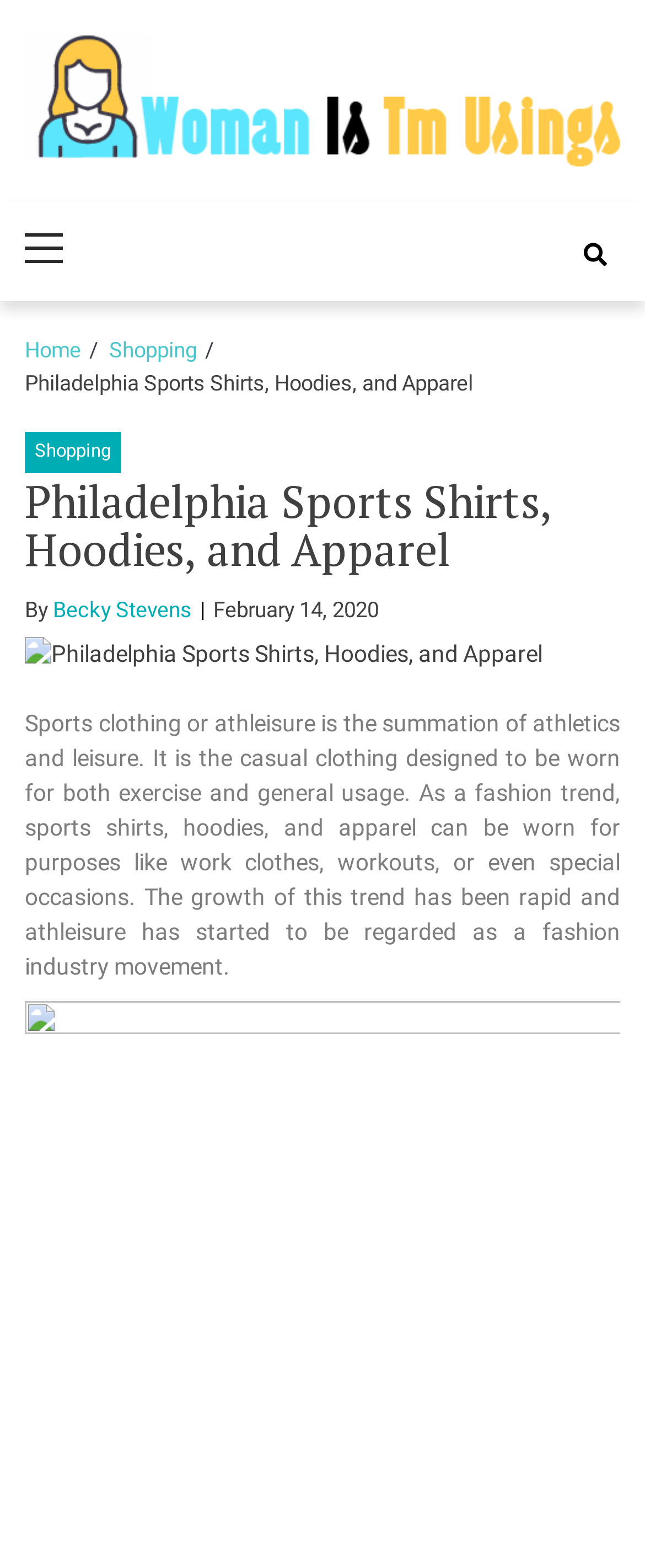What is the primary heading on this webpage?

Philadelphia Sports Shirts, Hoodies, and Apparel